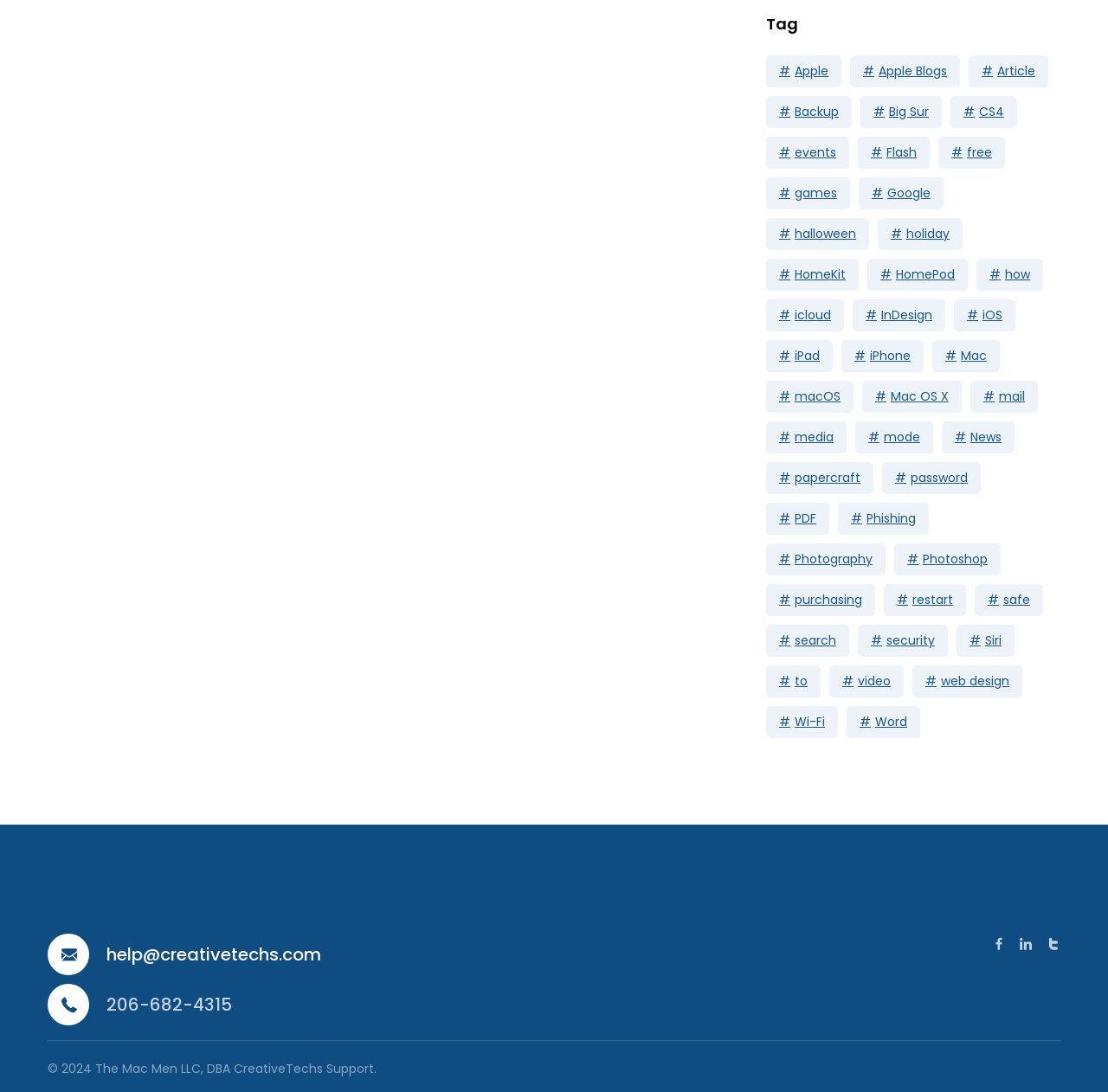Please determine the bounding box of the UI element that matches this description: Apple Blogs. The coordinates should be given as (top-left x, top-left y, bottom-right x, bottom-right y), with all values between 0 and 1.

[0.767, 0.051, 0.866, 0.08]